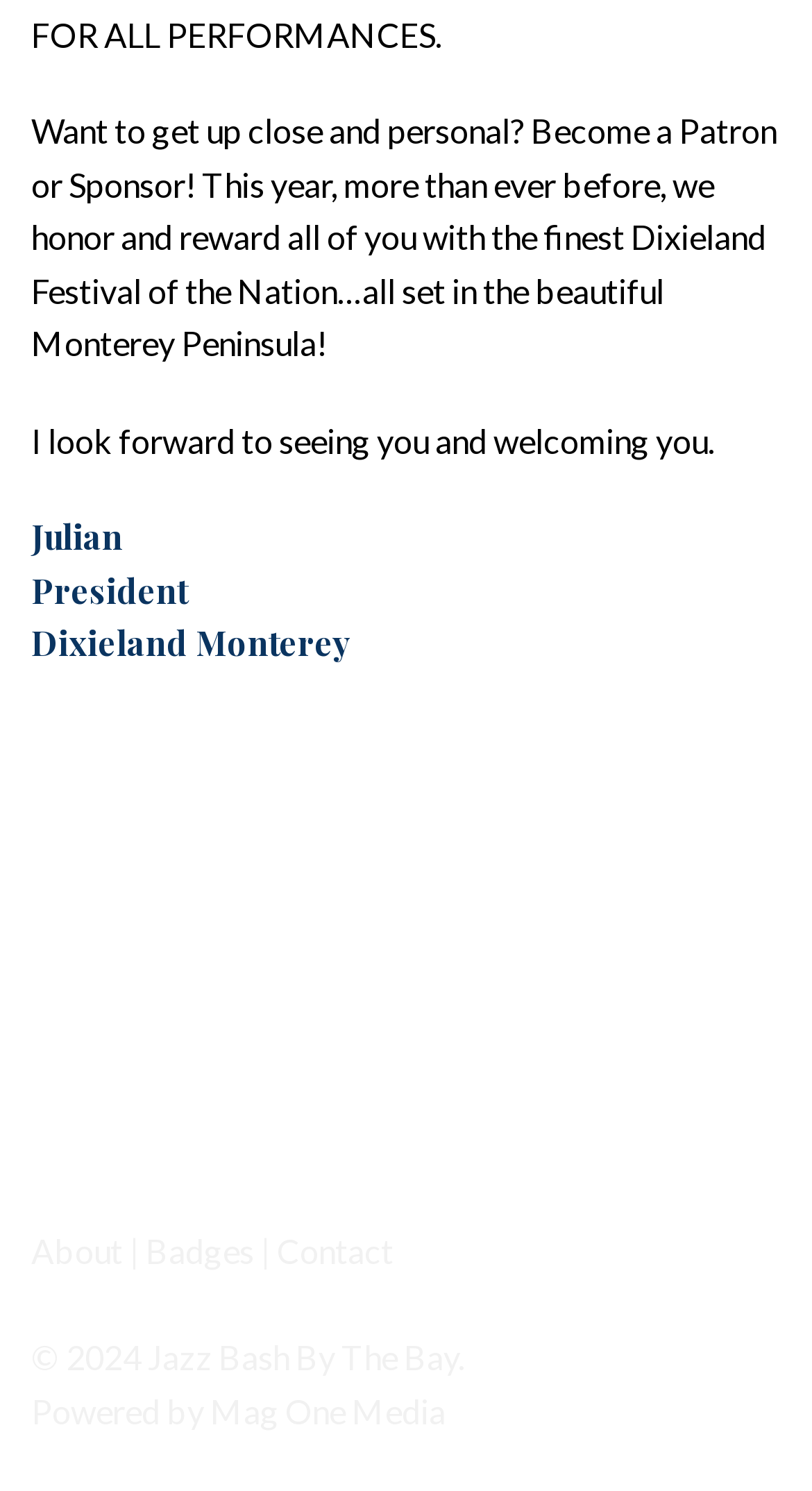Extract the bounding box coordinates for the UI element described by the text: "About". The coordinates should be in the form of [left, top, right, bottom] with values between 0 and 1.

[0.038, 0.825, 0.151, 0.851]